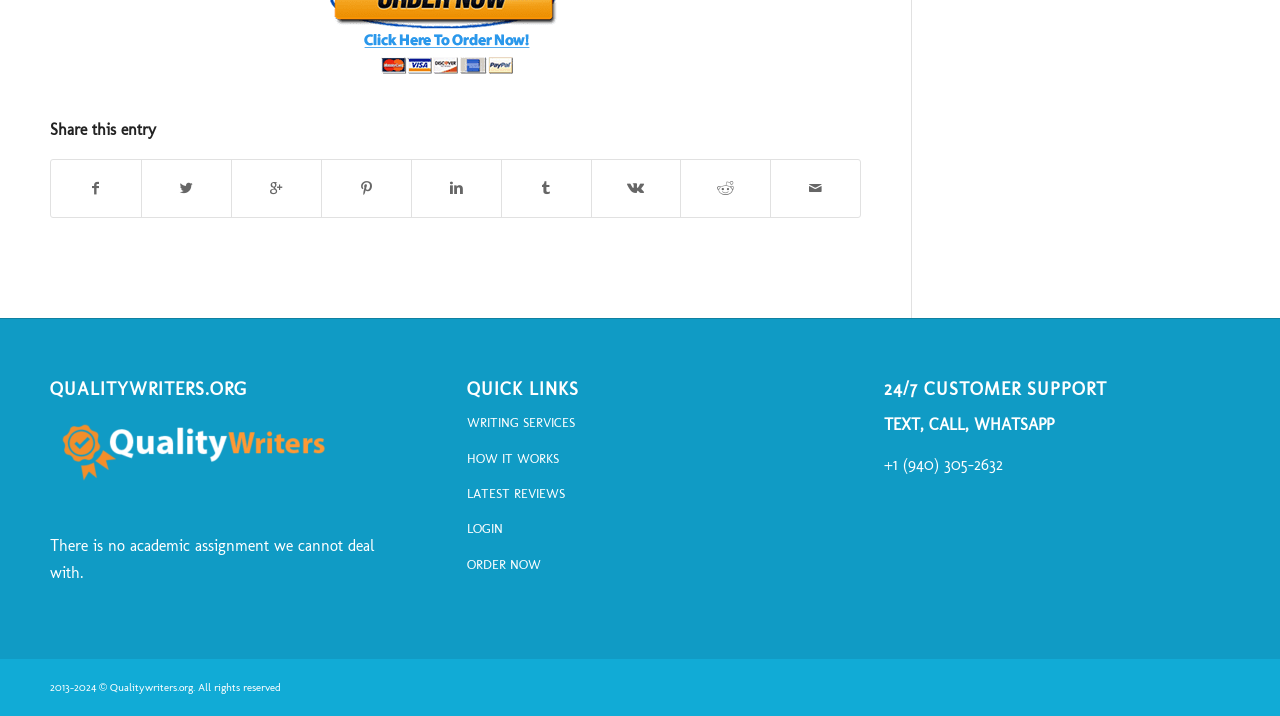Please give a one-word or short phrase response to the following question: 
What is the phone number of the website's support team?

+1 (940) 305-2632